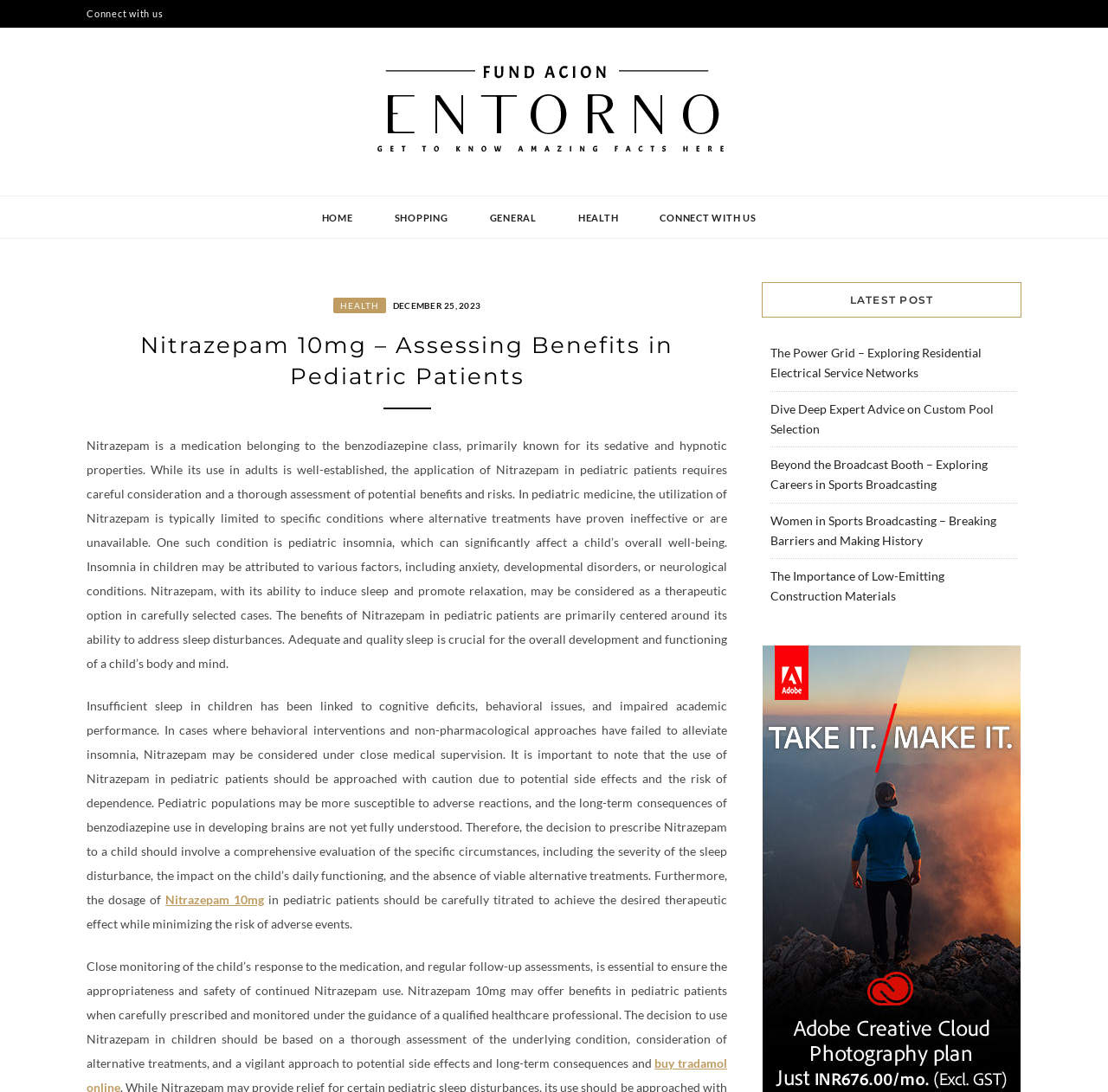Answer with a single word or phrase: 
What is the importance of adequate sleep in children?

overall development and functioning